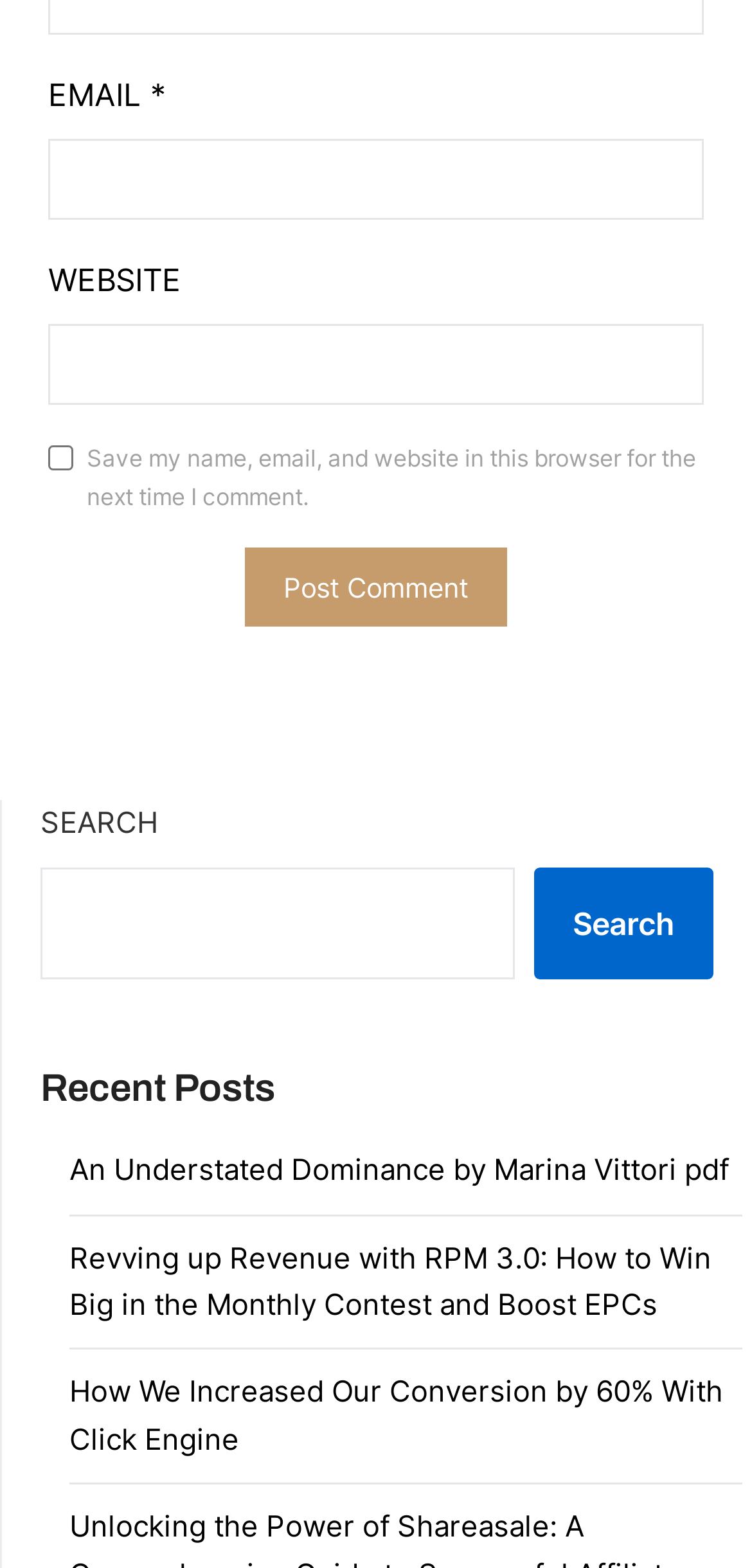Provide a brief response in the form of a single word or phrase:
What is the function of the button below the search bar?

Search